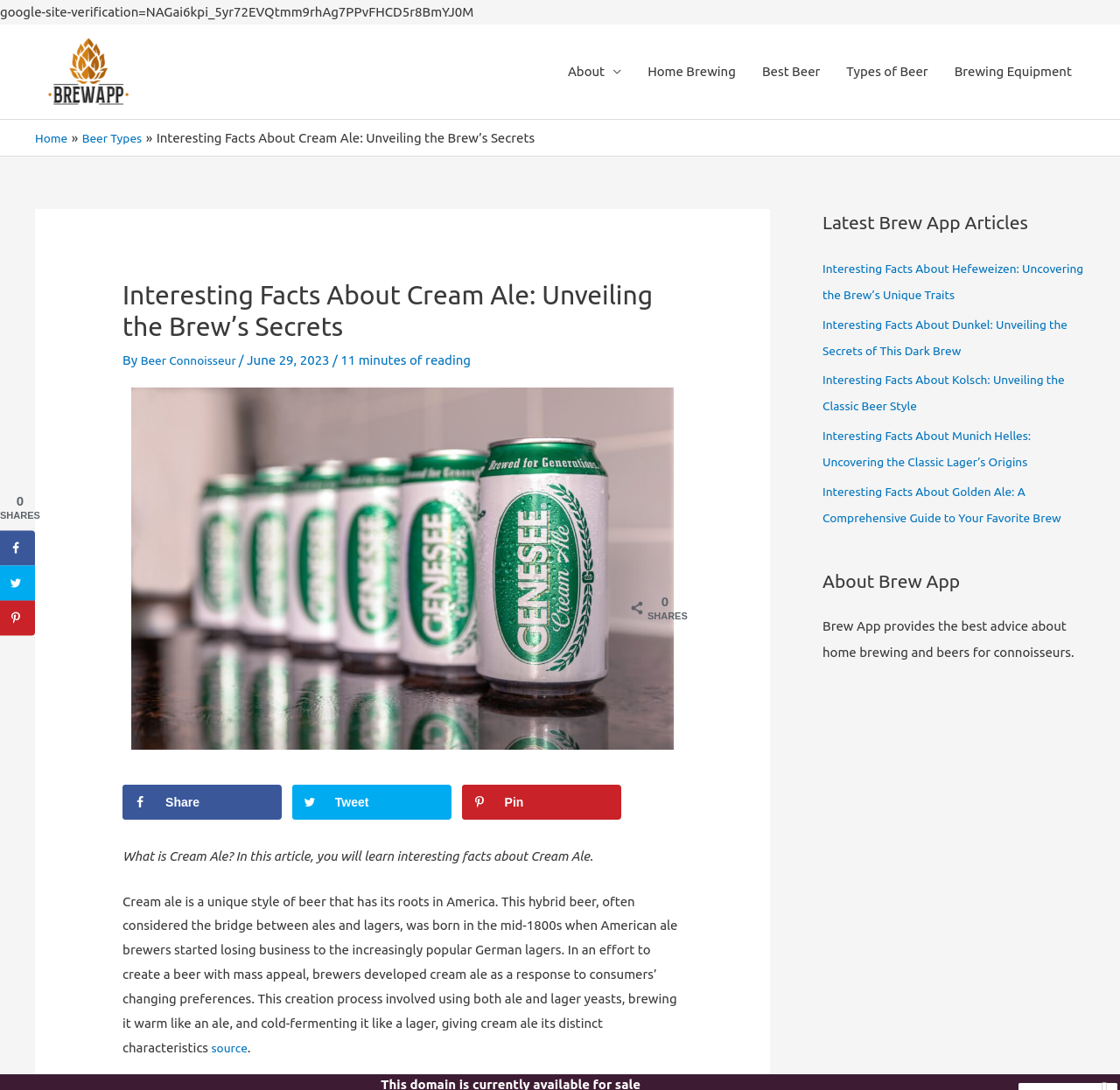Please find the bounding box coordinates of the element that must be clicked to perform the given instruction: "Share on Twitter". The coordinates should be four float numbers from 0 to 1, i.e., [left, top, right, bottom].

[0.261, 0.722, 0.403, 0.754]